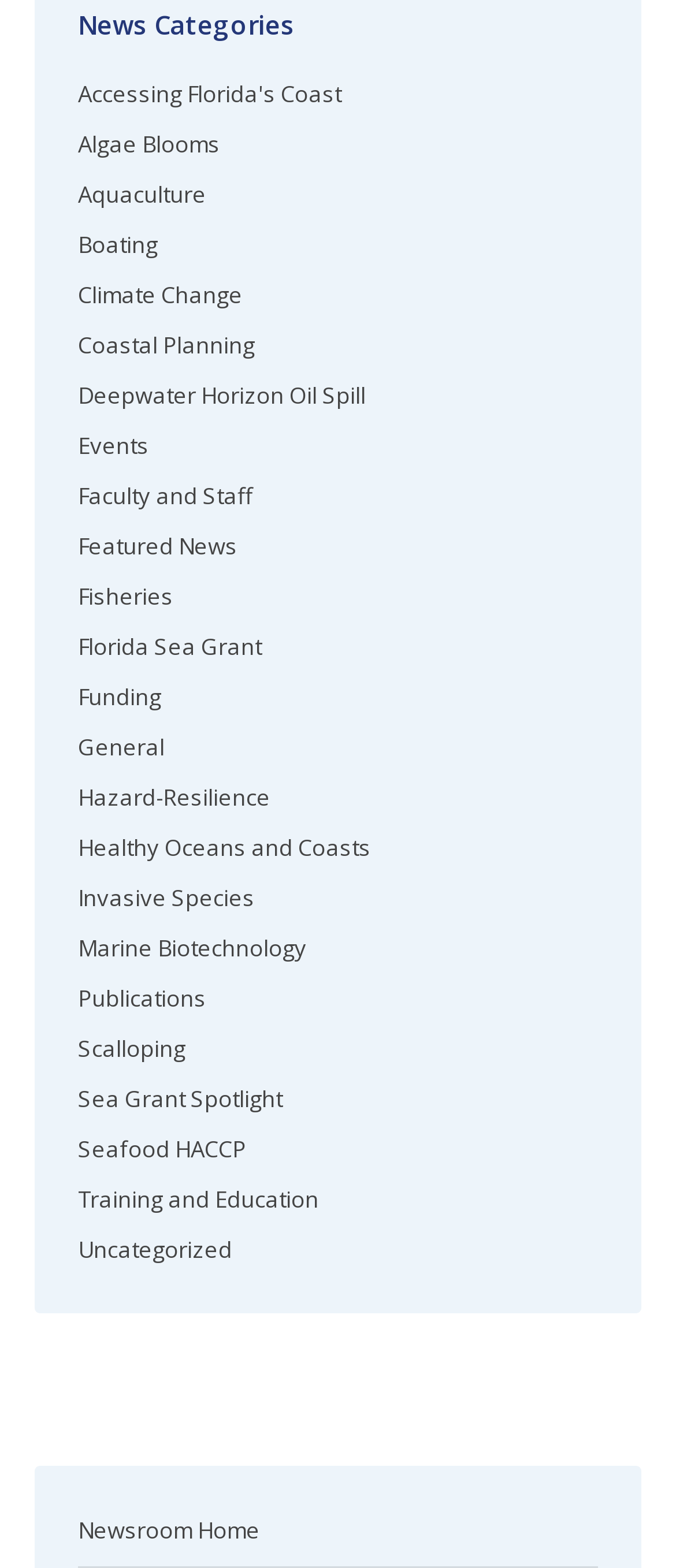Locate the bounding box coordinates of the area where you should click to accomplish the instruction: "View news about Fisheries".

[0.115, 0.367, 0.256, 0.393]